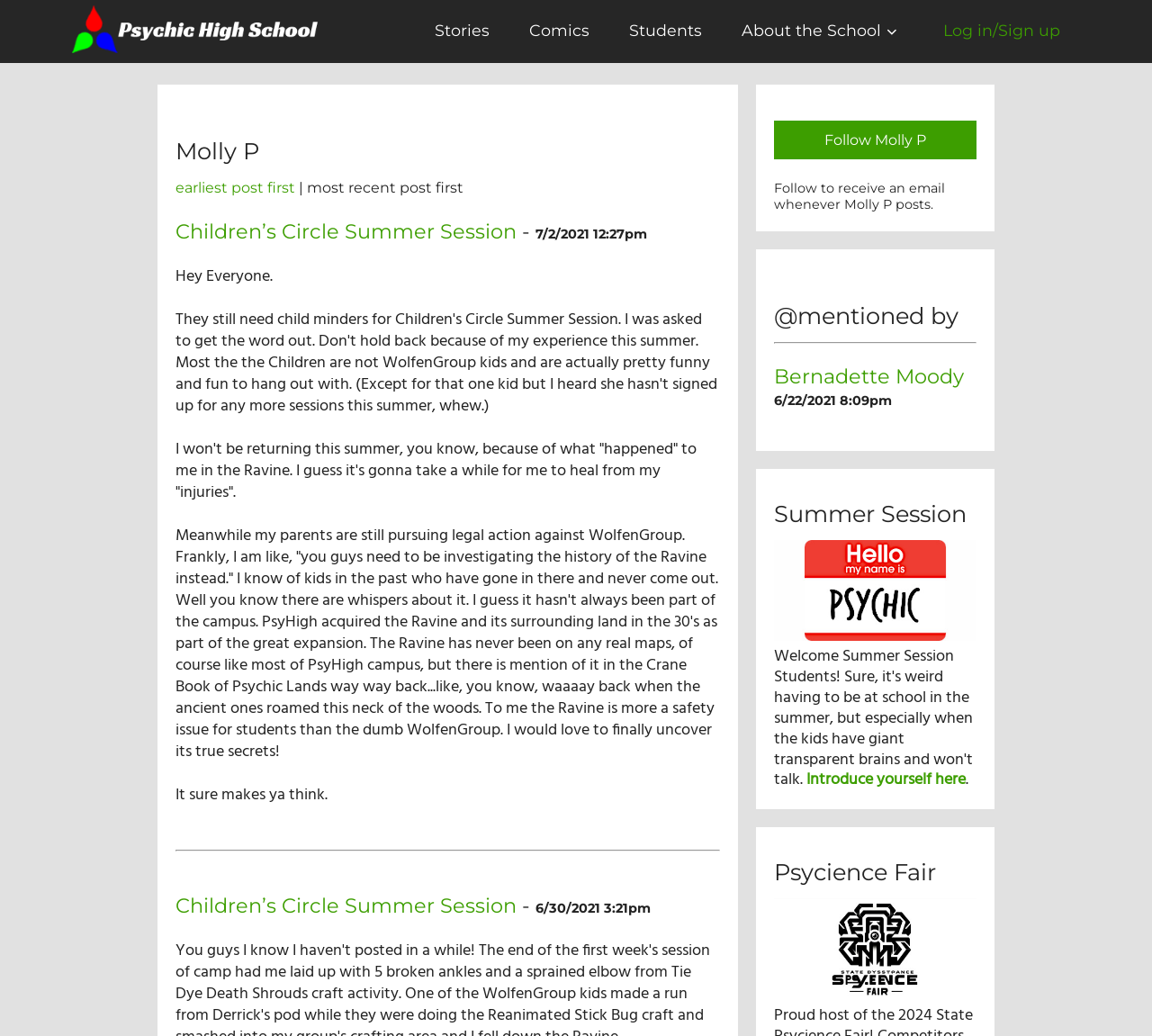How many links are there in the top navigation bar?
Provide a thorough and detailed answer to the question.

The top navigation bar contains links to 'Stories', 'Comics', 'Students', 'About the School', and 'Log in/Sign up', which can be found by examining the link elements with bounding box coordinates near the top of the webpage.